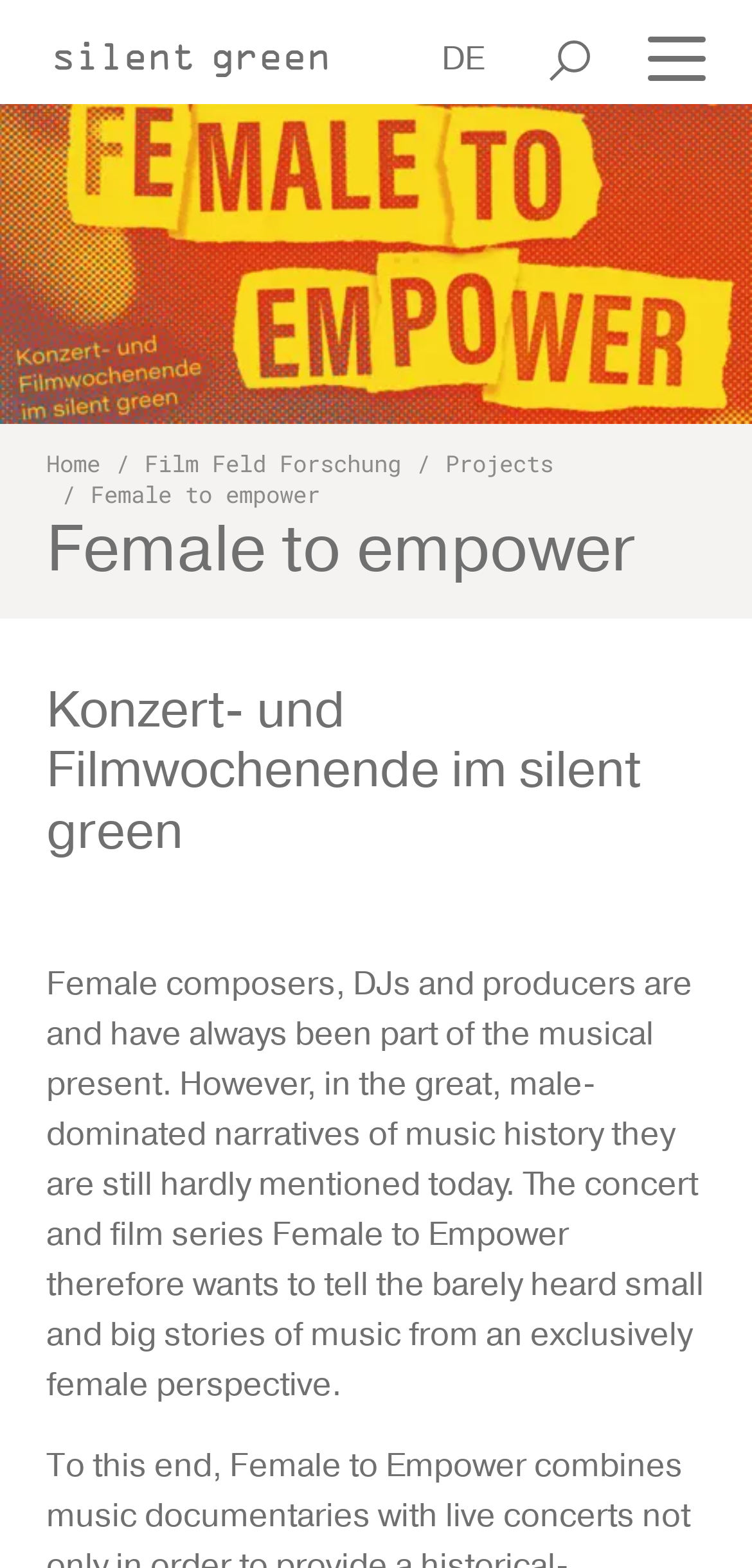What is the name of the series mentioned on the webpage?
Refer to the screenshot and respond with a concise word or phrase.

Female to Empower